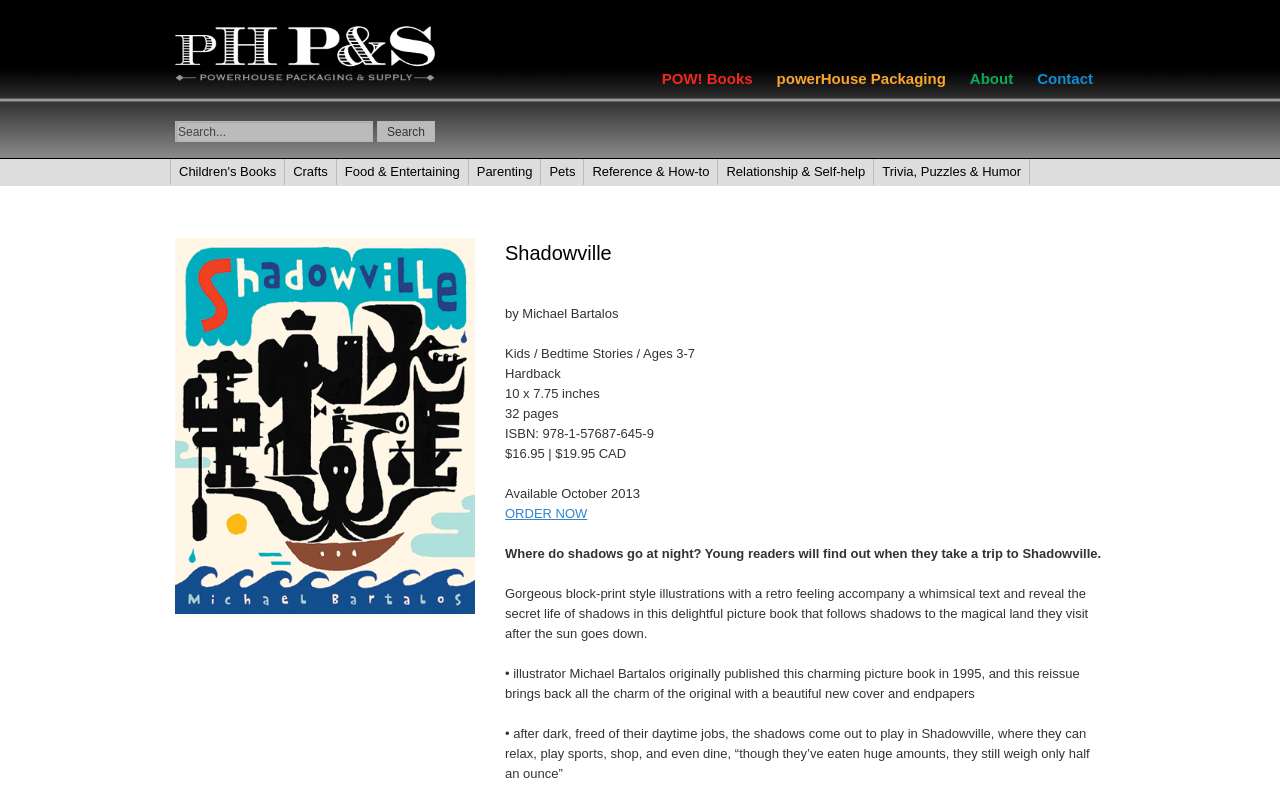Please identify the bounding box coordinates of where to click in order to follow the instruction: "Learn about Smith collections".

None